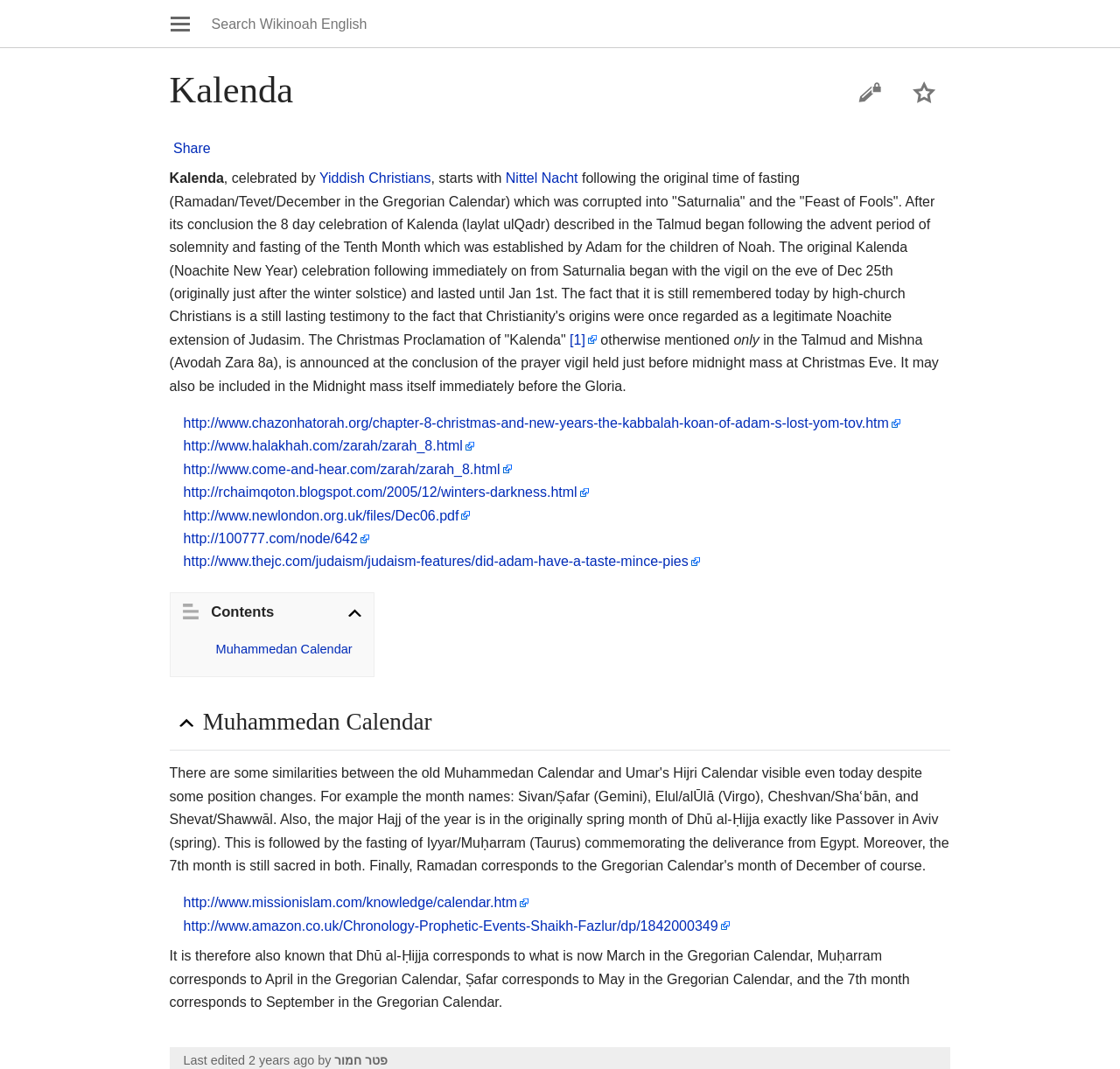Extract the bounding box coordinates of the UI element described by: "Last edited 2 years ago". The coordinates should include four float numbers ranging from 0 to 1, e.g., [left, top, right, bottom].

[0.164, 0.985, 0.281, 0.998]